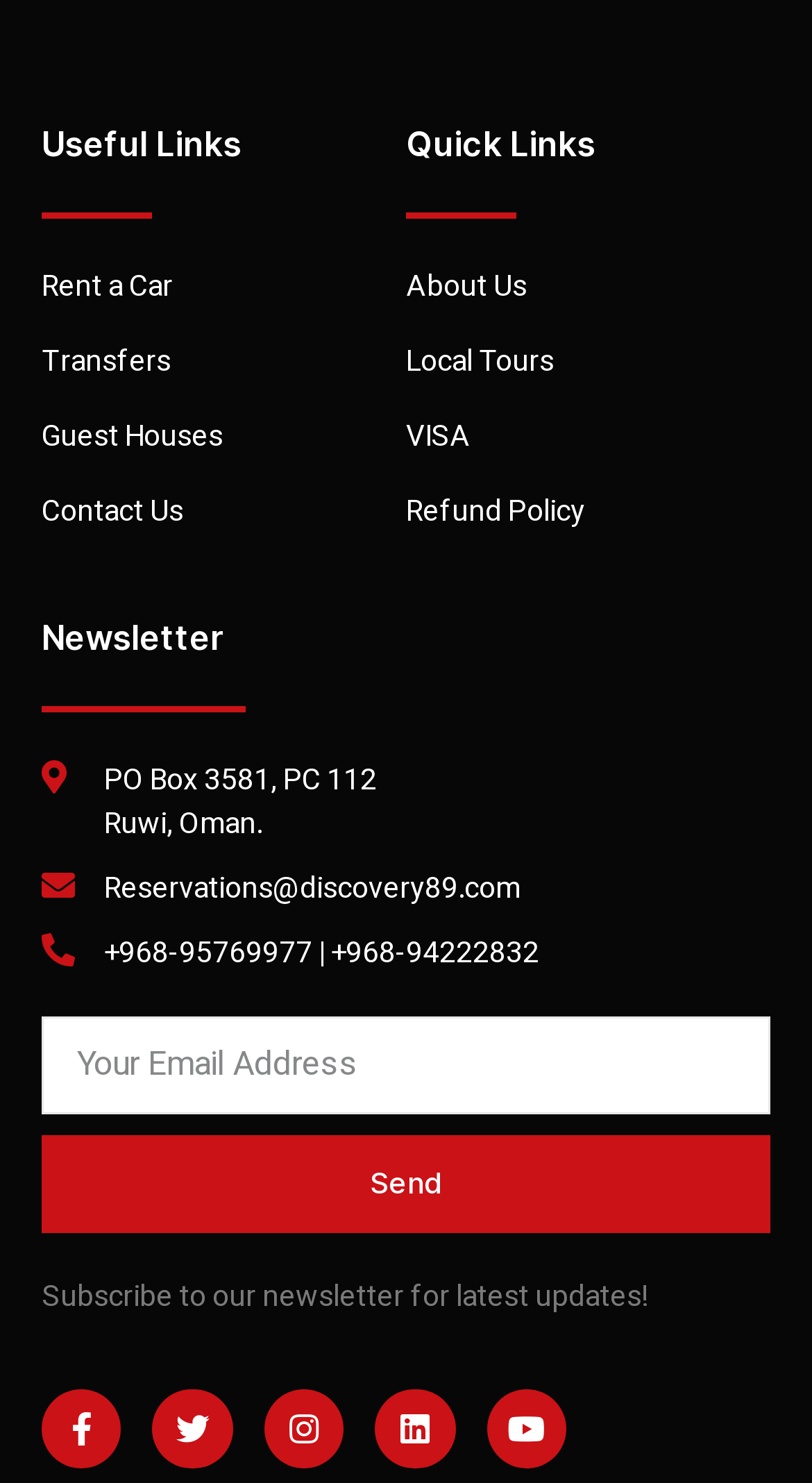Answer the question below using just one word or a short phrase: 
What is the company's email address?

Reservations@discovery89.com